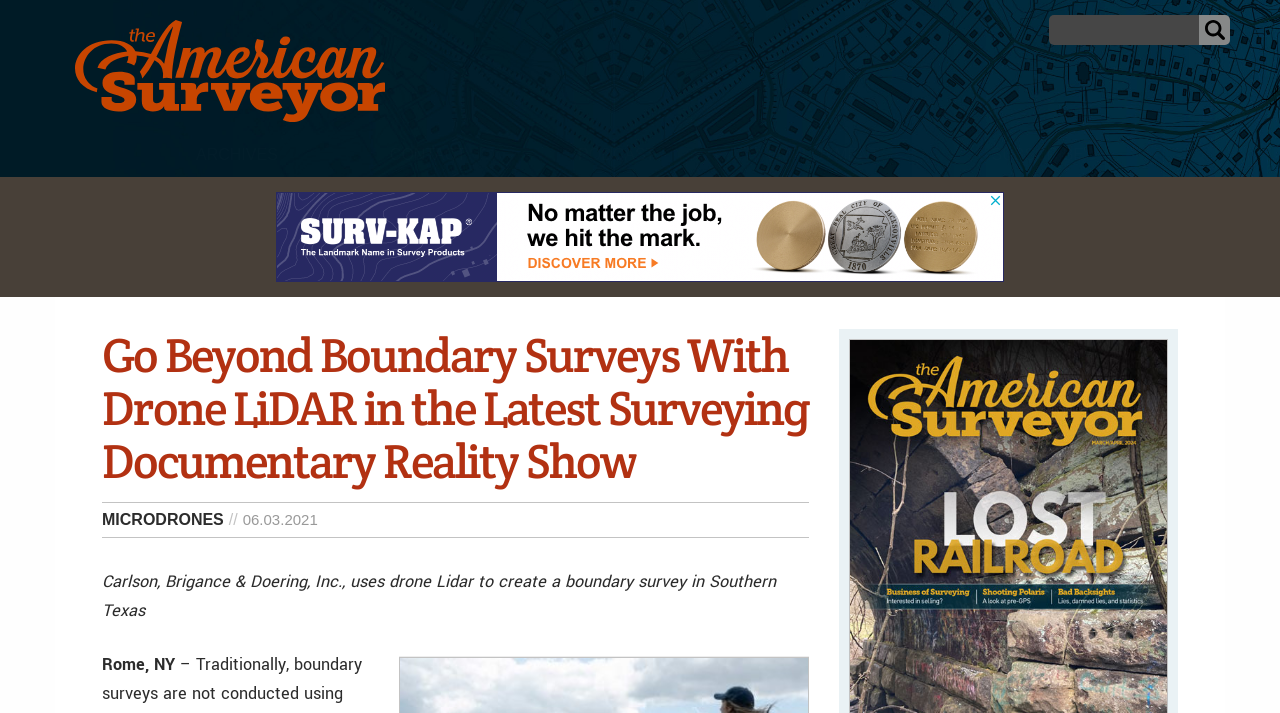Identify the bounding box coordinates of the clickable region required to complete the instruction: "Visit the CONTACT page". The coordinates should be given as four float numbers within the range of 0 and 1, i.e., [left, top, right, bottom].

[0.261, 0.191, 0.408, 0.25]